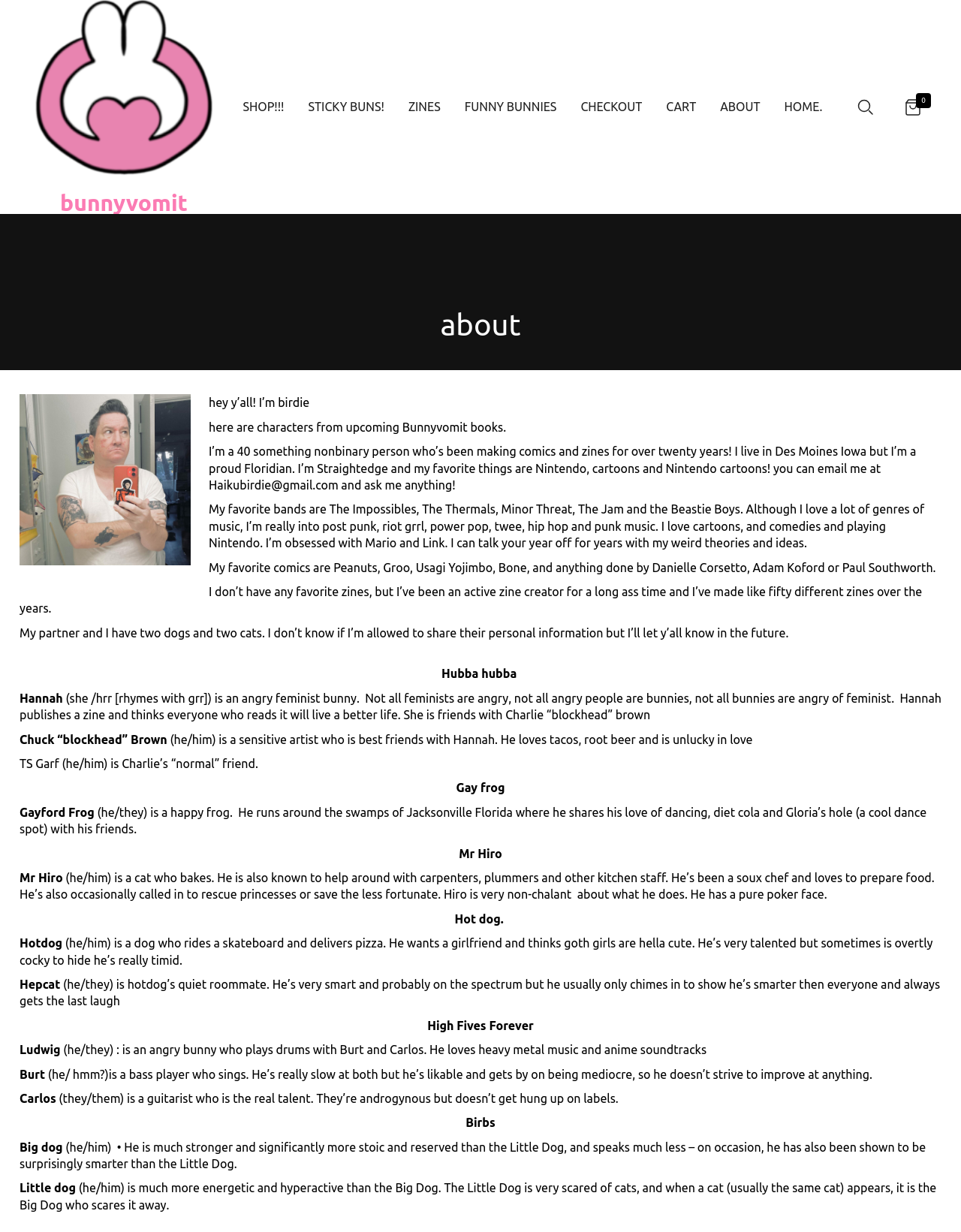Please reply to the following question with a single word or a short phrase:
What is the name of the website?

bunnyvomit